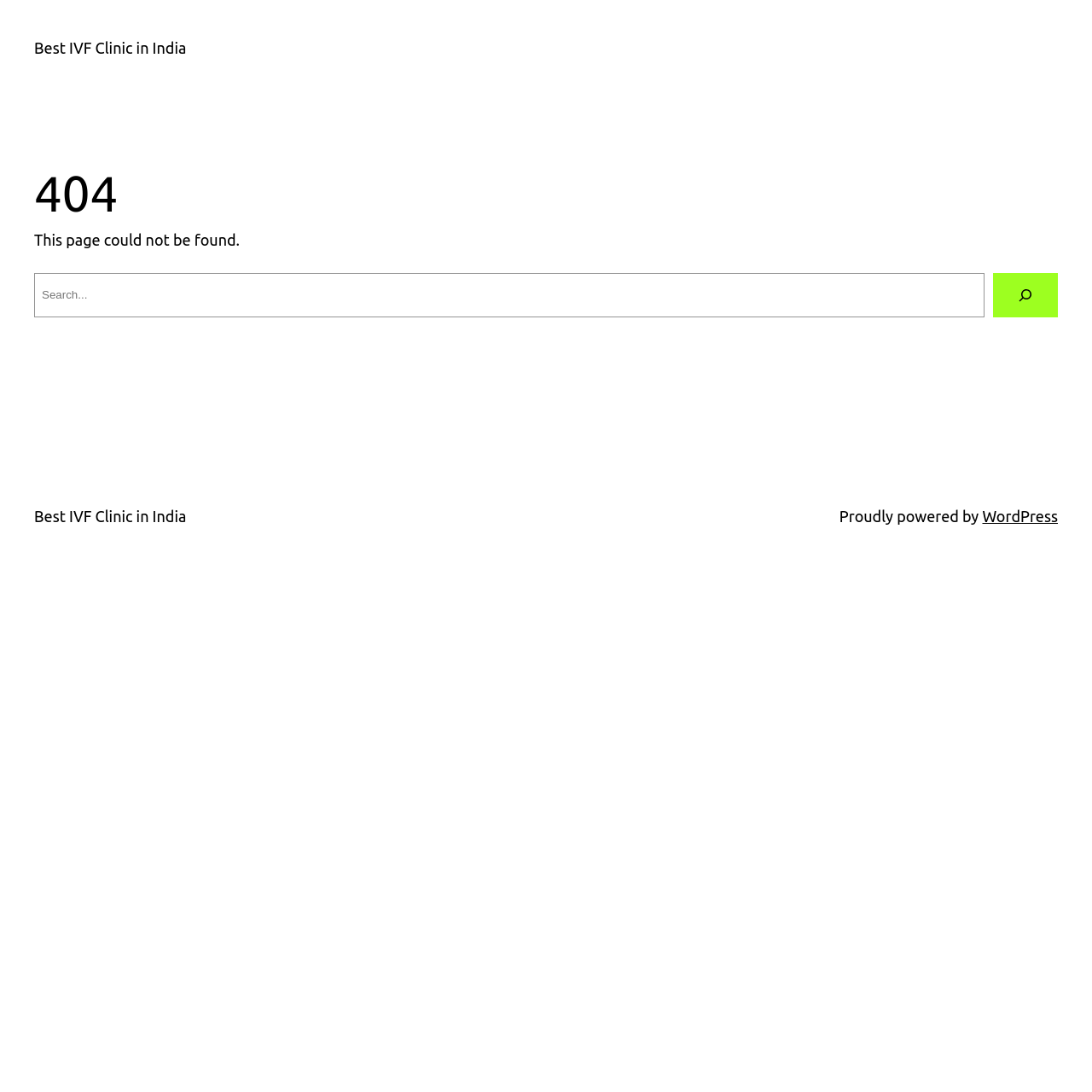Based on the element description aria-label="Search", identify the bounding box of the UI element in the given webpage screenshot. The coordinates should be in the format (top-left x, top-left y, bottom-right x, bottom-right y) and must be between 0 and 1.

[0.909, 0.25, 0.969, 0.29]